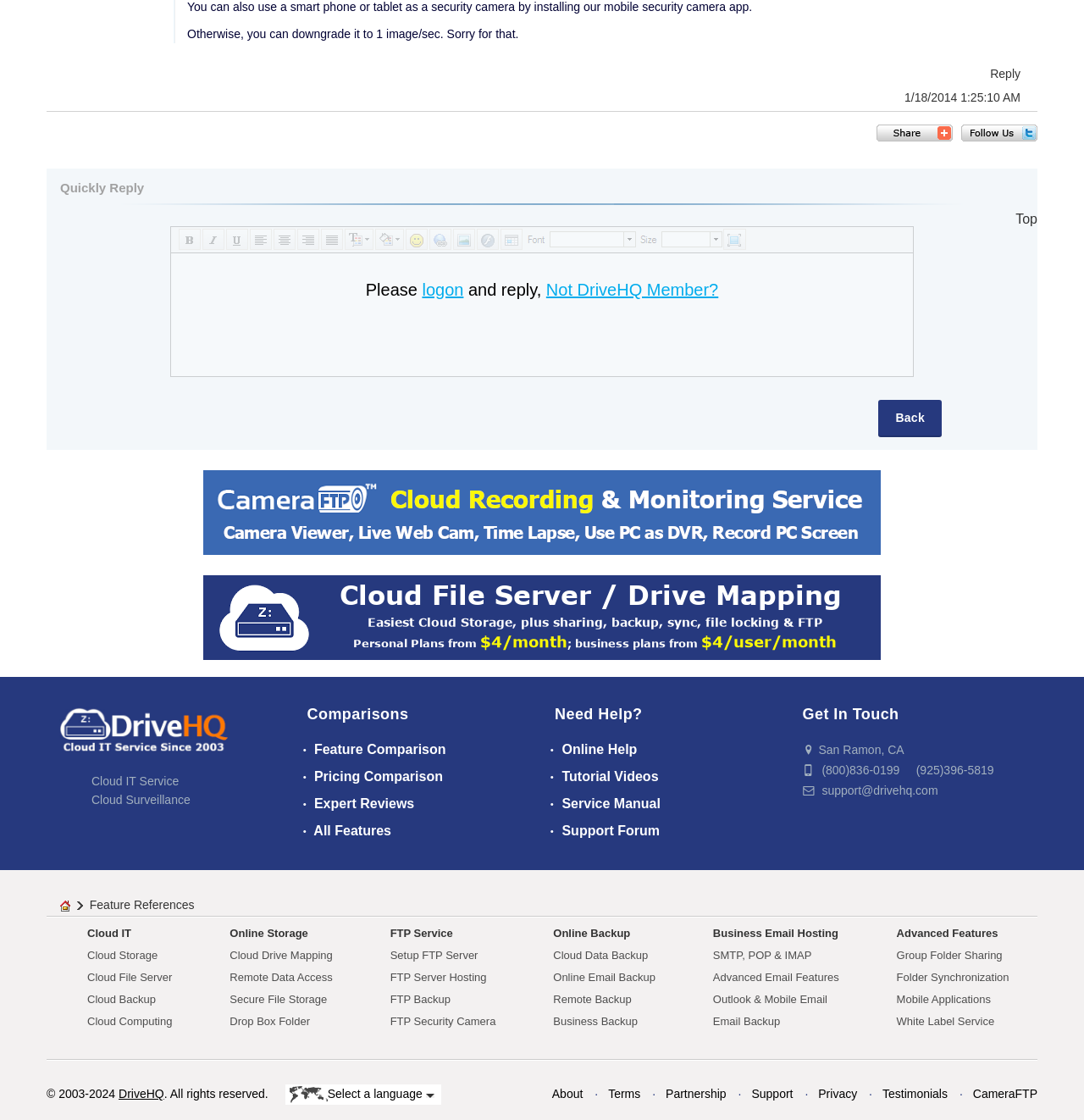For the following element description, predict the bounding box coordinates in the format (top-left x, top-left y, bottom-right x, bottom-right y). All values should be floating point numbers between 0 and 1. Description: DriveHQ

[0.109, 0.97, 0.151, 0.982]